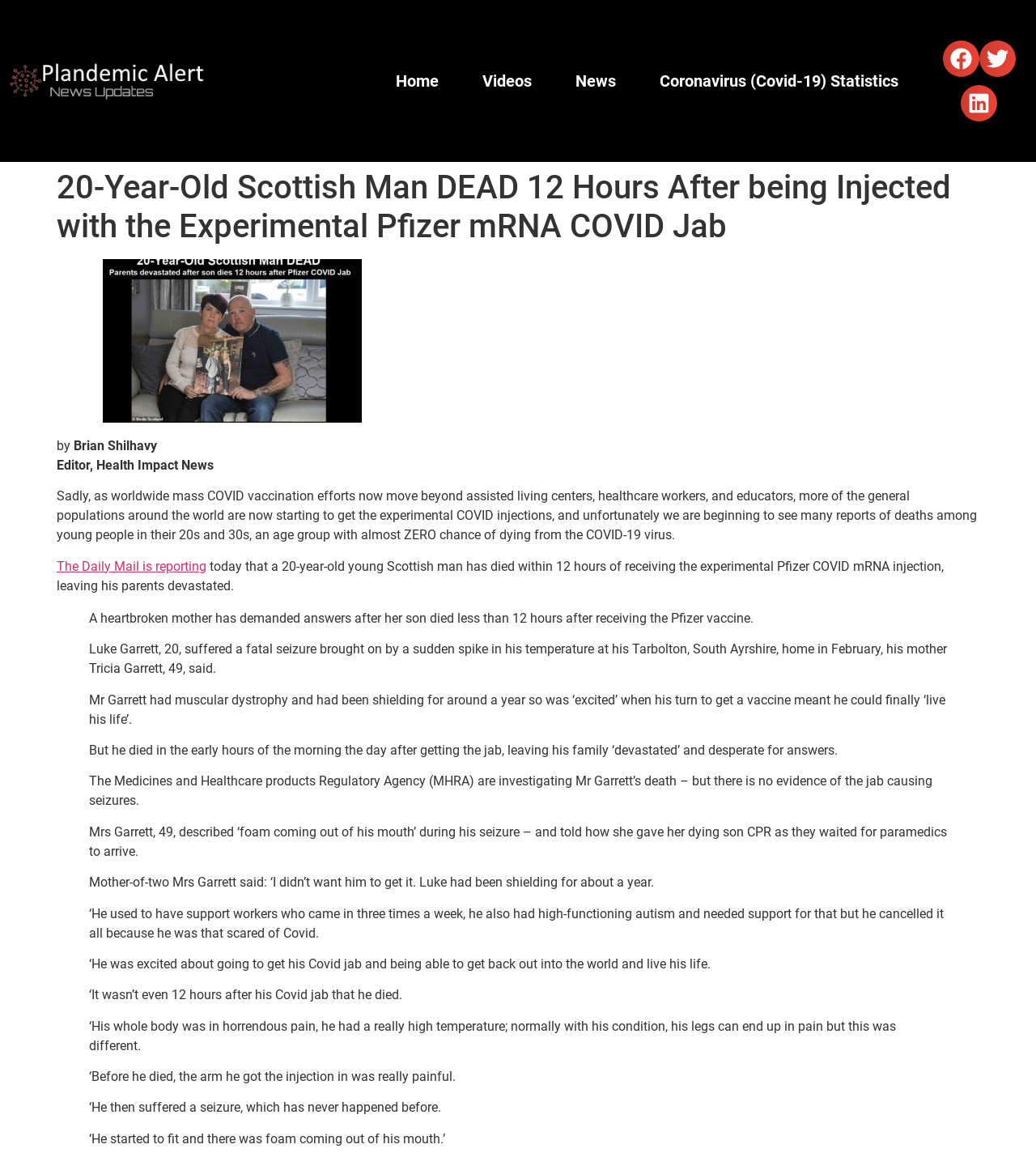Determine the bounding box coordinates of the clickable element to achieve the following action: 'Check the 'Coronavirus (Covid-19) Statistics''. Provide the coordinates as four float values between 0 and 1, formatted as [left, top, right, bottom].

[0.621, 0.054, 0.883, 0.086]